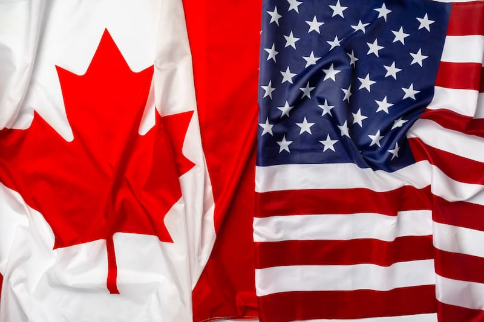Detail every aspect of the image in your description.

The image features the flags of Canada and the United States displayed together, symbolizing the close relationship and partnership between the two countries. The vibrant red maple leaf of the Canadian flag contrasts with the bold red and white stripes of the American flag, which features a blue field adorned with white stars. This visual representation underscores the theme of cross-border shipping, which is vital for trade and economic collaboration between the U.S. and Canada. The smooth draping of the flags adds depth and texture, enhancing the message of unity and cooperation in various sectors, including commerce and logistics.